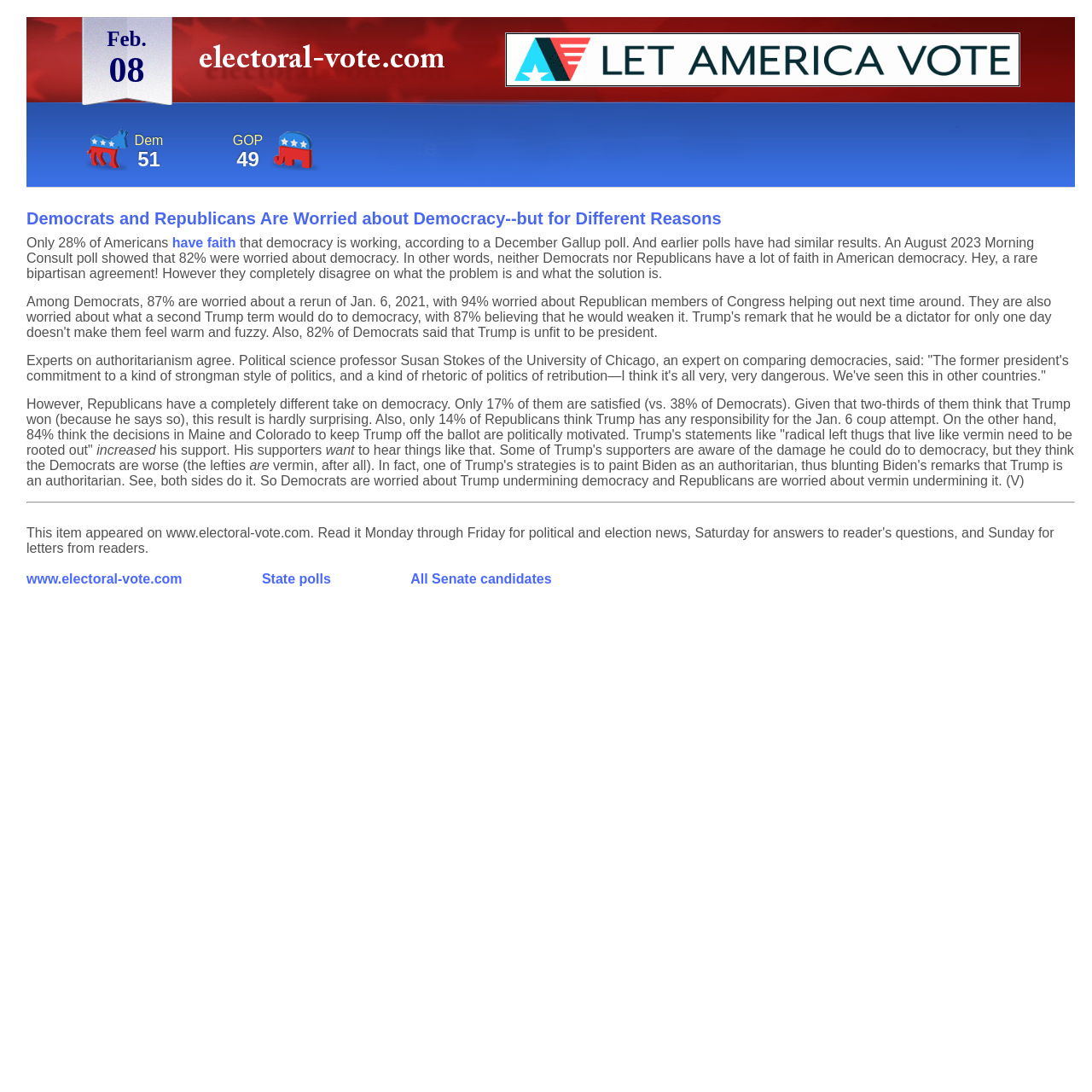Answer the following inquiry with a single word or phrase:
What is the topic of the main article?

Democracy and bipartisan concerns